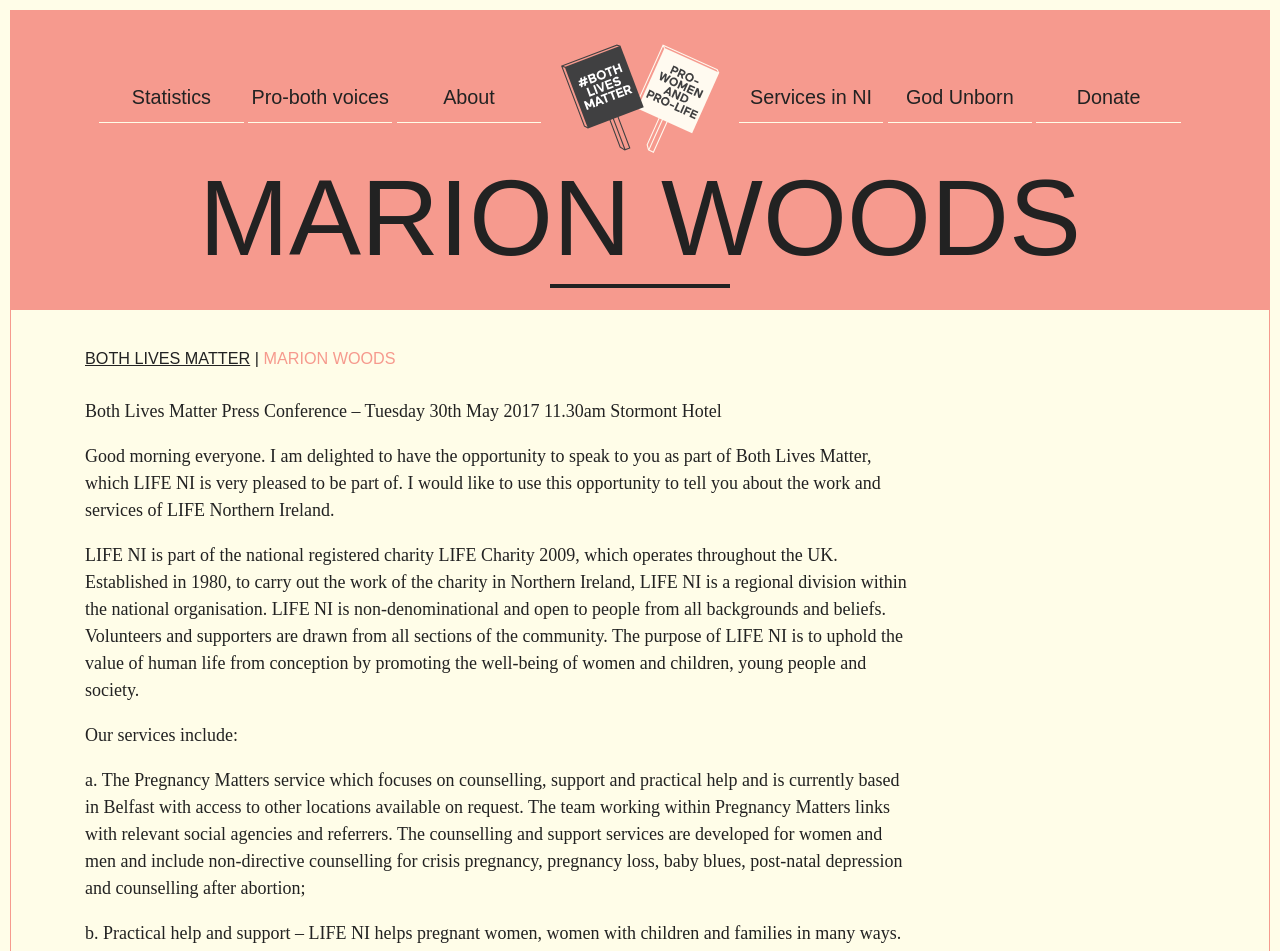Elaborate on the webpage's design and content in a detailed caption.

The webpage is about Marion Woods and the organization "Both Lives Matter". At the top, there are several links, including "Statistics", "Pro-both voices", "About", "Home Page", "Services in NI", "God Unborn", and "Donate". The "Home Page" link is accompanied by an image.

Below the links, there is a header section with the title "MARION WOODS" in a prominent font. Next to it, there is a link "BOTH LIVES MATTER" and a vertical line separating it from the main content.

The main content is a press conference transcript, which starts with a heading "Both Lives Matter Press Conference – Tuesday 30th May 2017 11.30am Stormont Hotel". The transcript is divided into several paragraphs, with the speaker introducing themselves and talking about the organization "LIFE NI" and its services. The services include a pregnancy counseling service called "Pregnancy Matters", which provides non-directive counseling and support for women and men.

Overall, the webpage appears to be a platform for Marion Woods and the organization "Both Lives Matter" to share their message and provide information about their services.